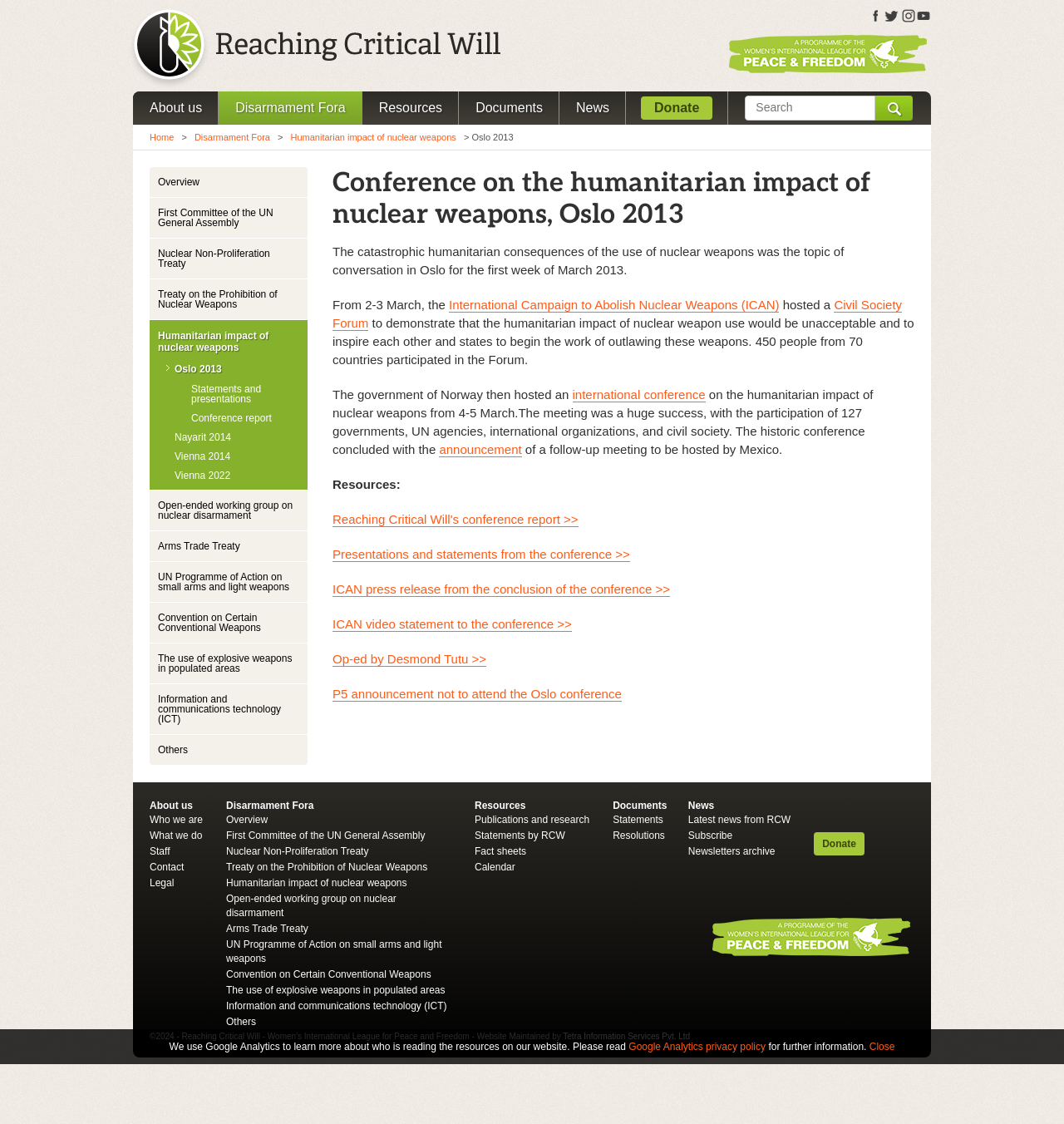What is the name of the treaty mentioned in the webpage? From the image, respond with a single word or brief phrase.

Treaty on the Prohibition of Nuclear Weapons